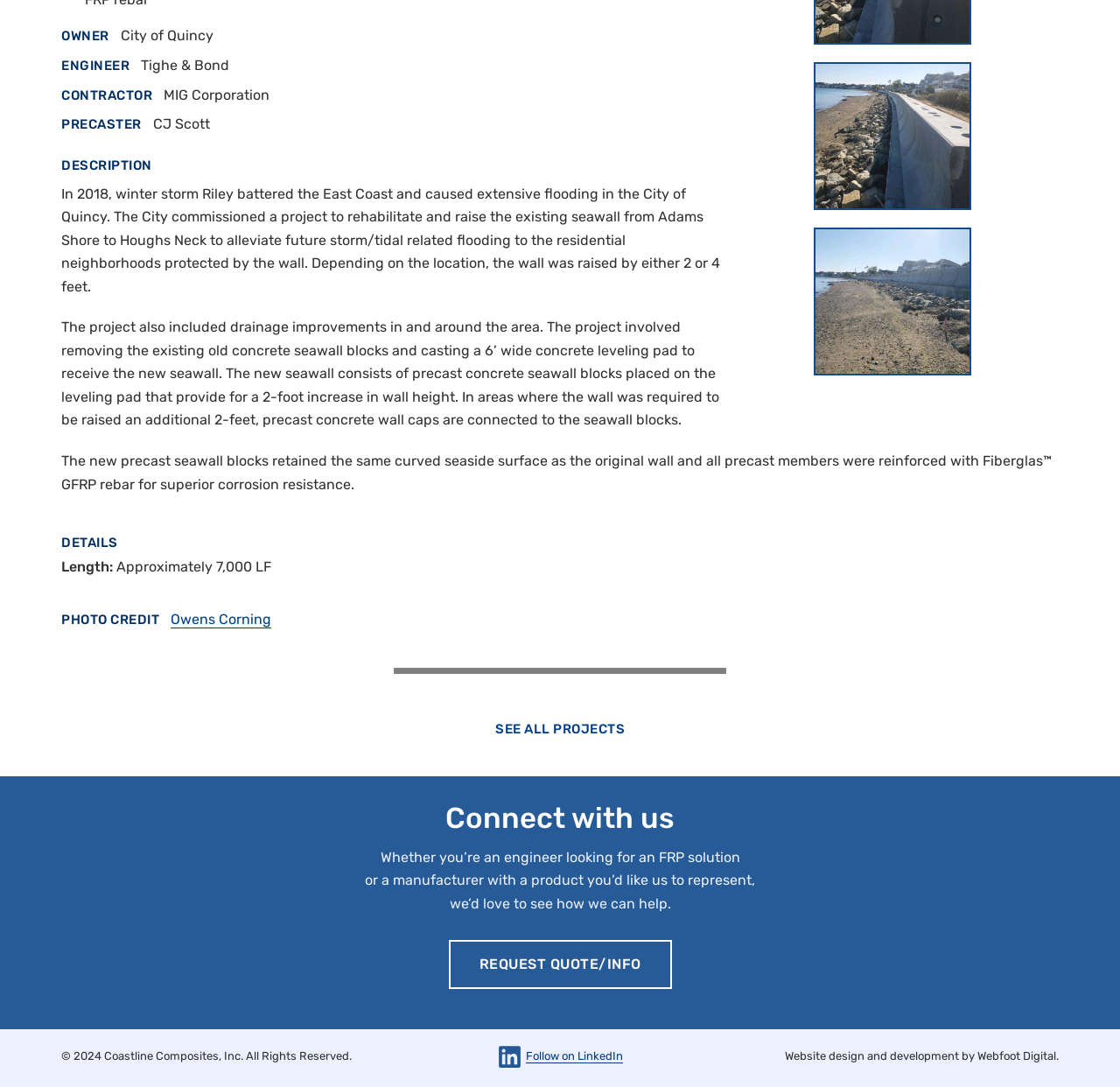Identify the bounding box for the UI element described as: "Follow on LinkedIn". Ensure the coordinates are four float numbers between 0 and 1, formatted as [left, top, right, bottom].

[0.442, 0.959, 0.559, 0.988]